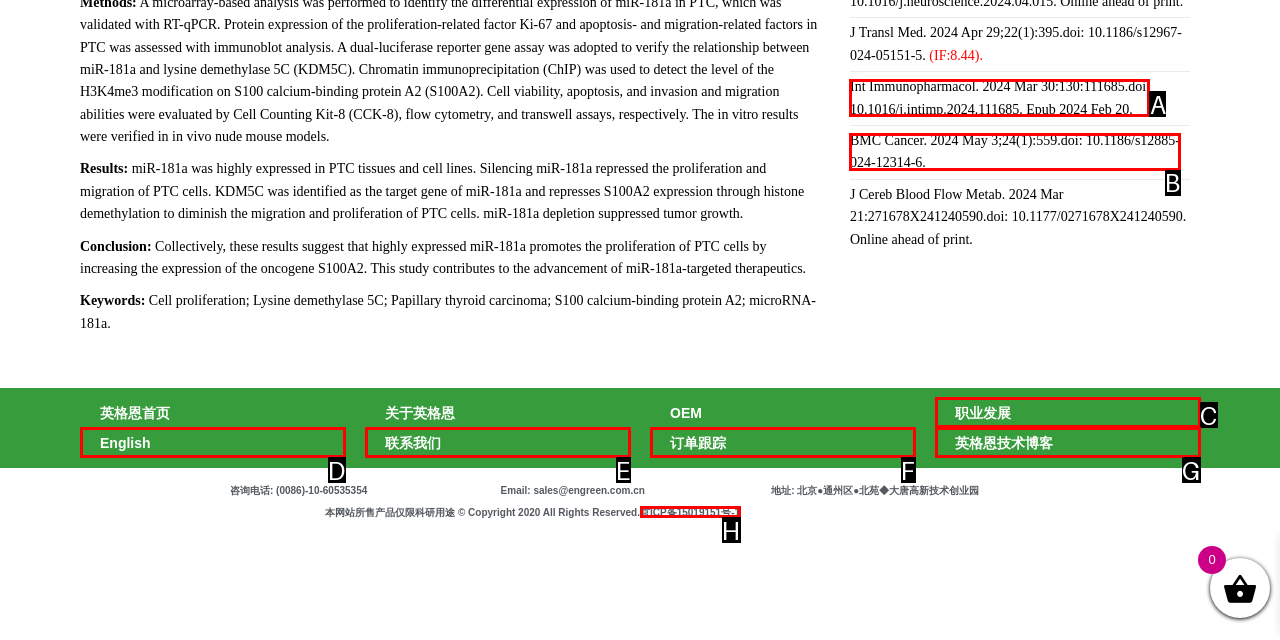Find the HTML element that matches the description: 英格恩技术博客. Answer using the letter of the best match from the available choices.

G